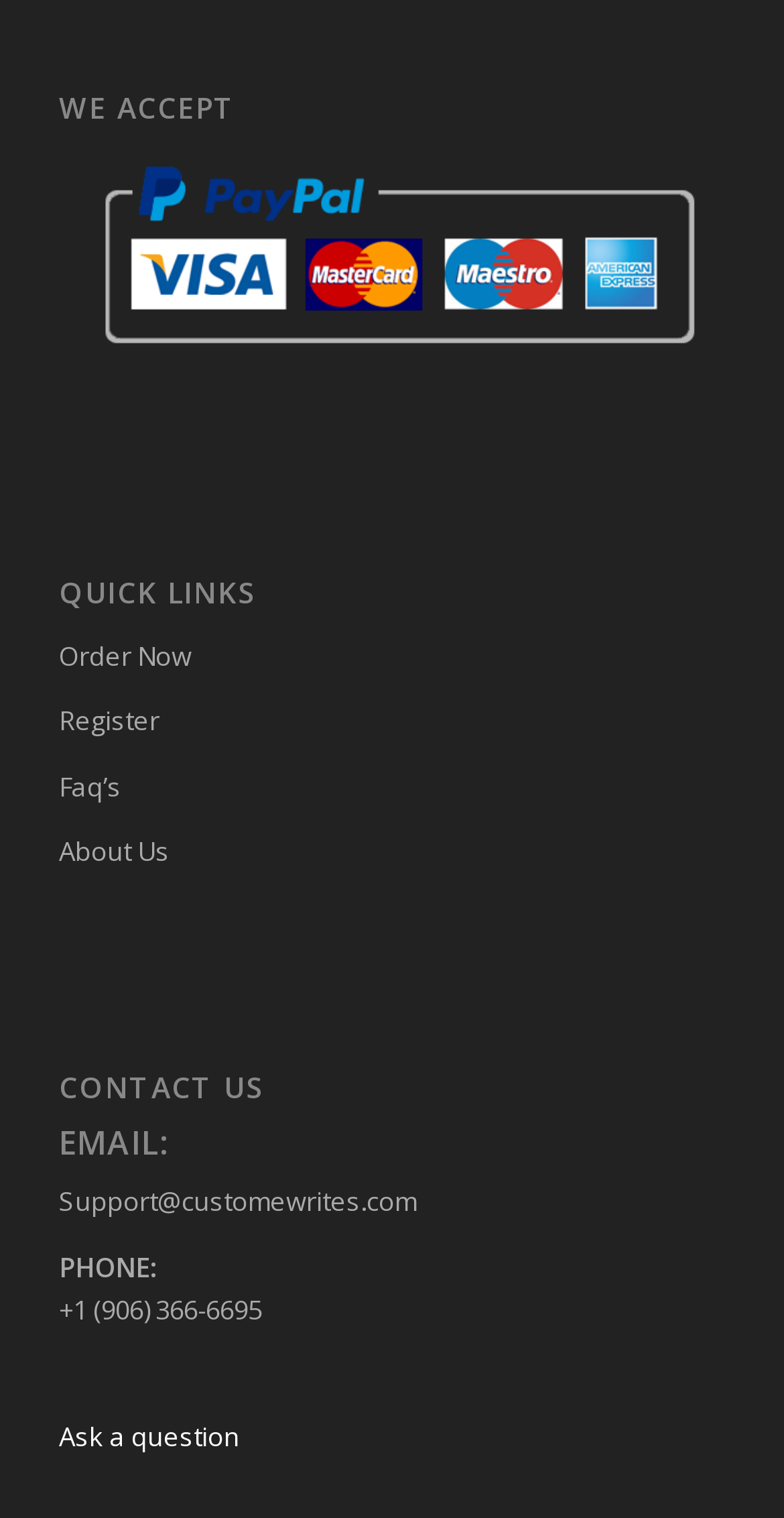Please determine the bounding box coordinates for the element with the description: "Support@customewrites.com".

[0.075, 0.78, 0.531, 0.803]